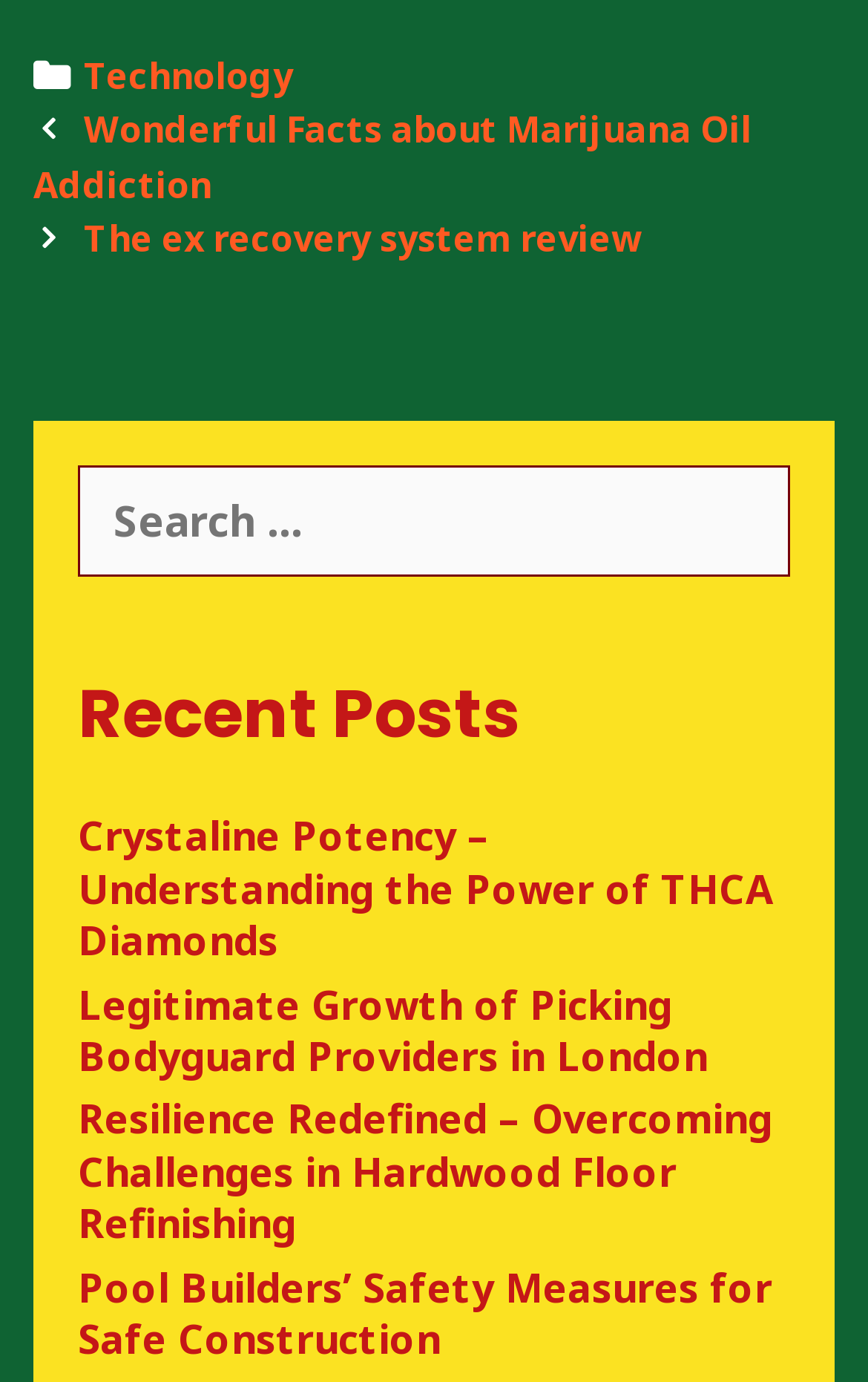Please find the bounding box coordinates of the element that needs to be clicked to perform the following instruction: "Read the post about Crystaline Potency". The bounding box coordinates should be four float numbers between 0 and 1, represented as [left, top, right, bottom].

[0.09, 0.586, 0.89, 0.7]